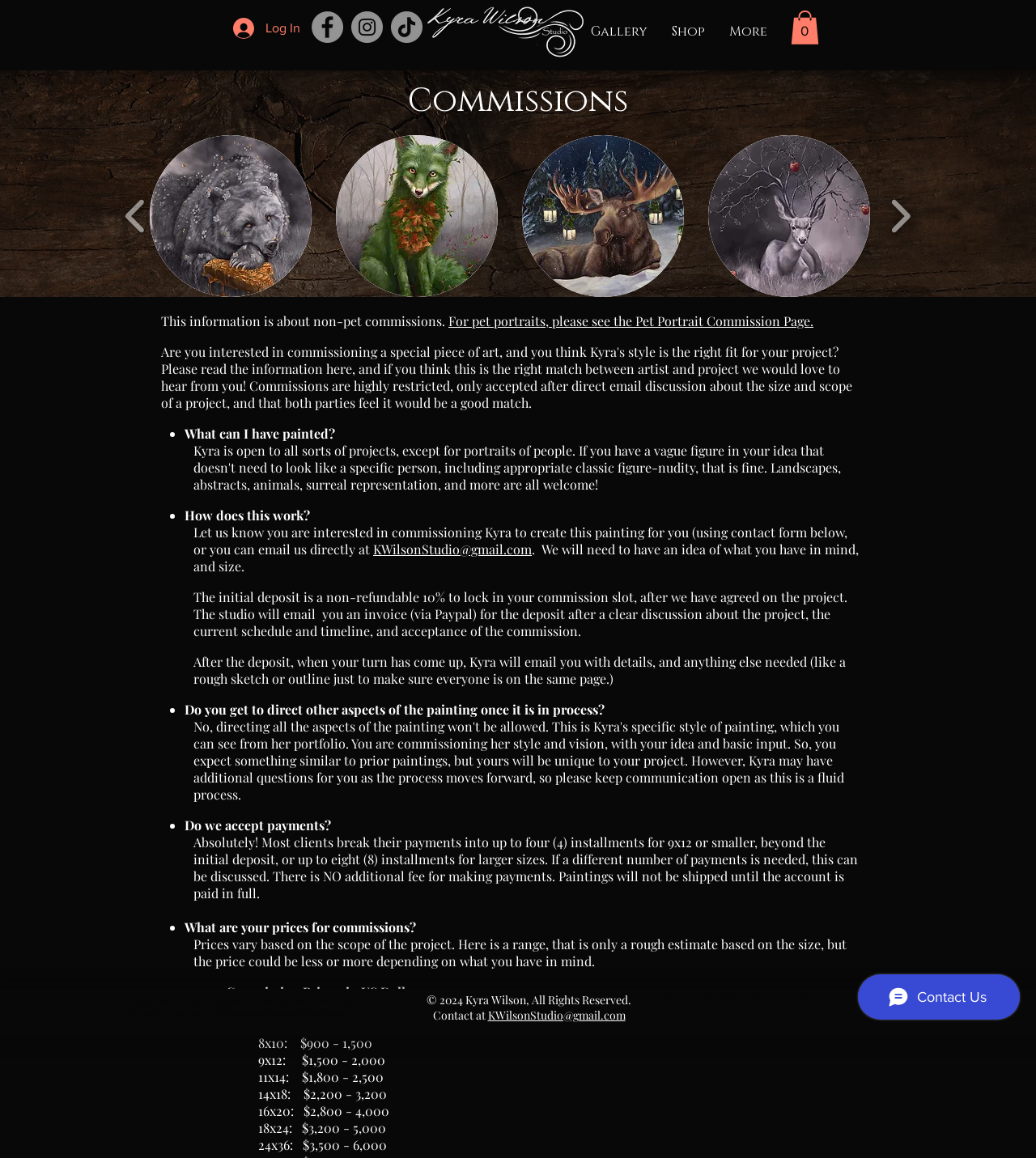Locate the bounding box coordinates of the clickable area needed to fulfill the instruction: "Click the Log In button".

[0.214, 0.011, 0.301, 0.038]